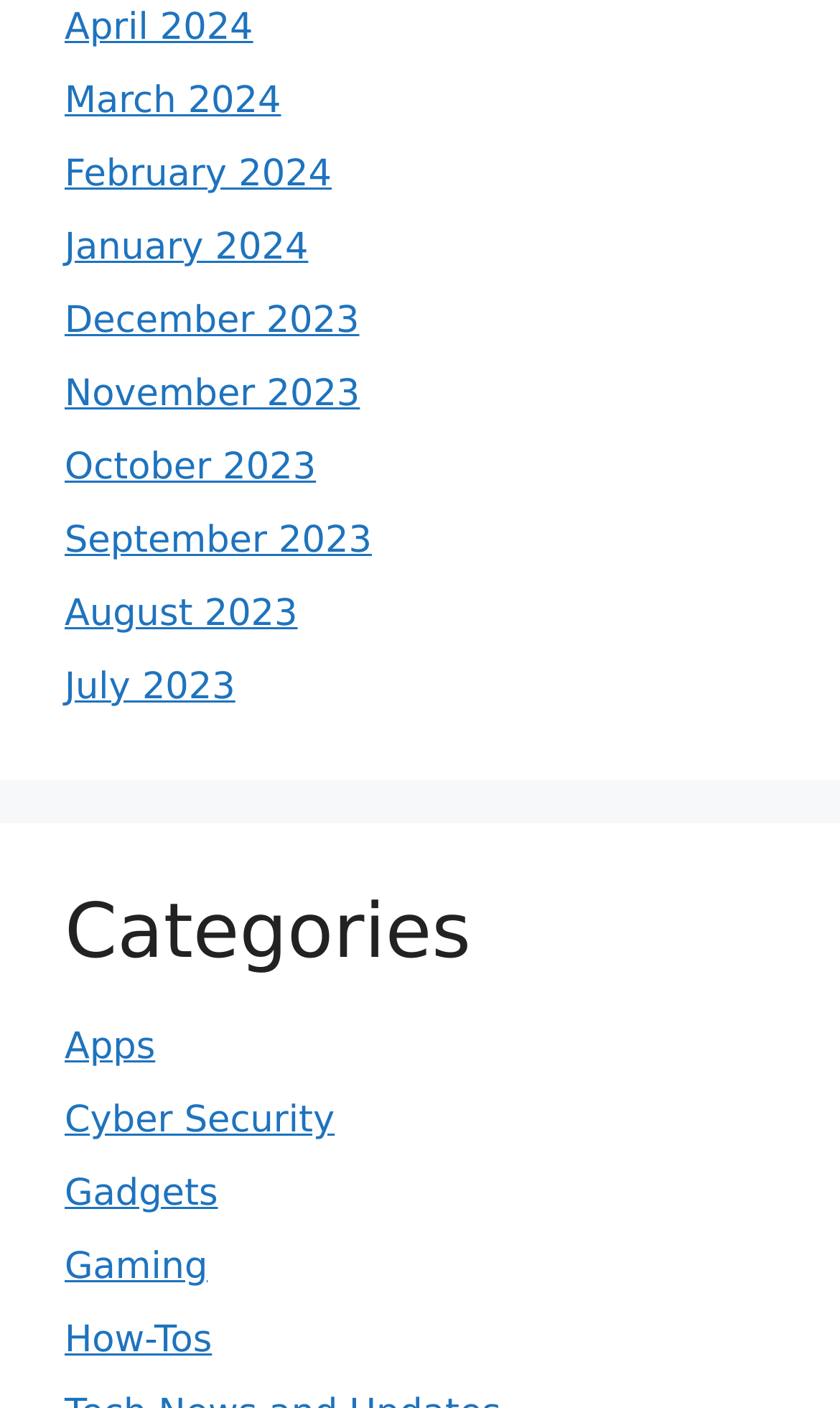Identify the bounding box coordinates of the HTML element based on this description: "Gaming".

[0.077, 0.885, 0.247, 0.916]